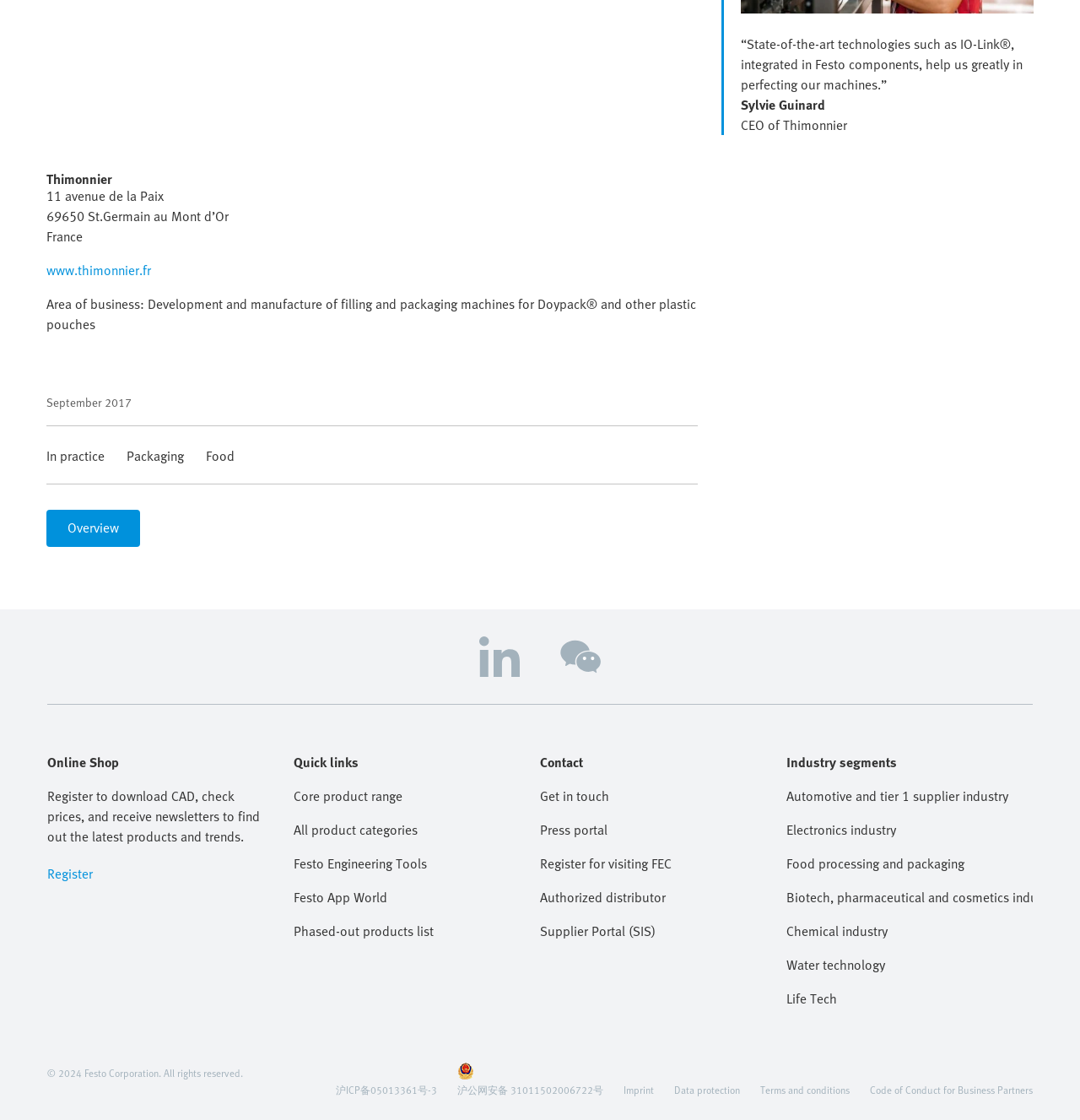Please determine the bounding box coordinates of the element's region to click in order to carry out the following instruction: "Register to download CAD". The coordinates should be four float numbers between 0 and 1, i.e., [left, top, right, bottom].

[0.044, 0.771, 0.253, 0.789]